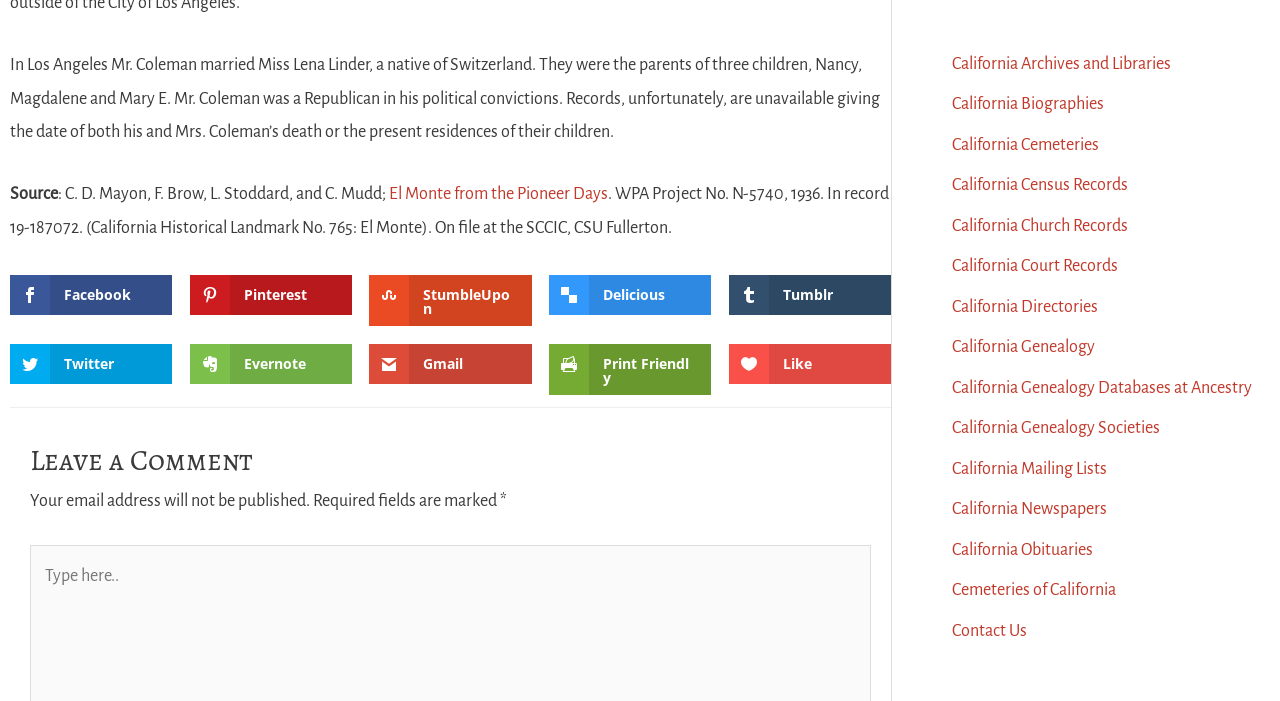Answer the question in one word or a short phrase:
What is the purpose of the 'Leave a Comment' section?

Commenting